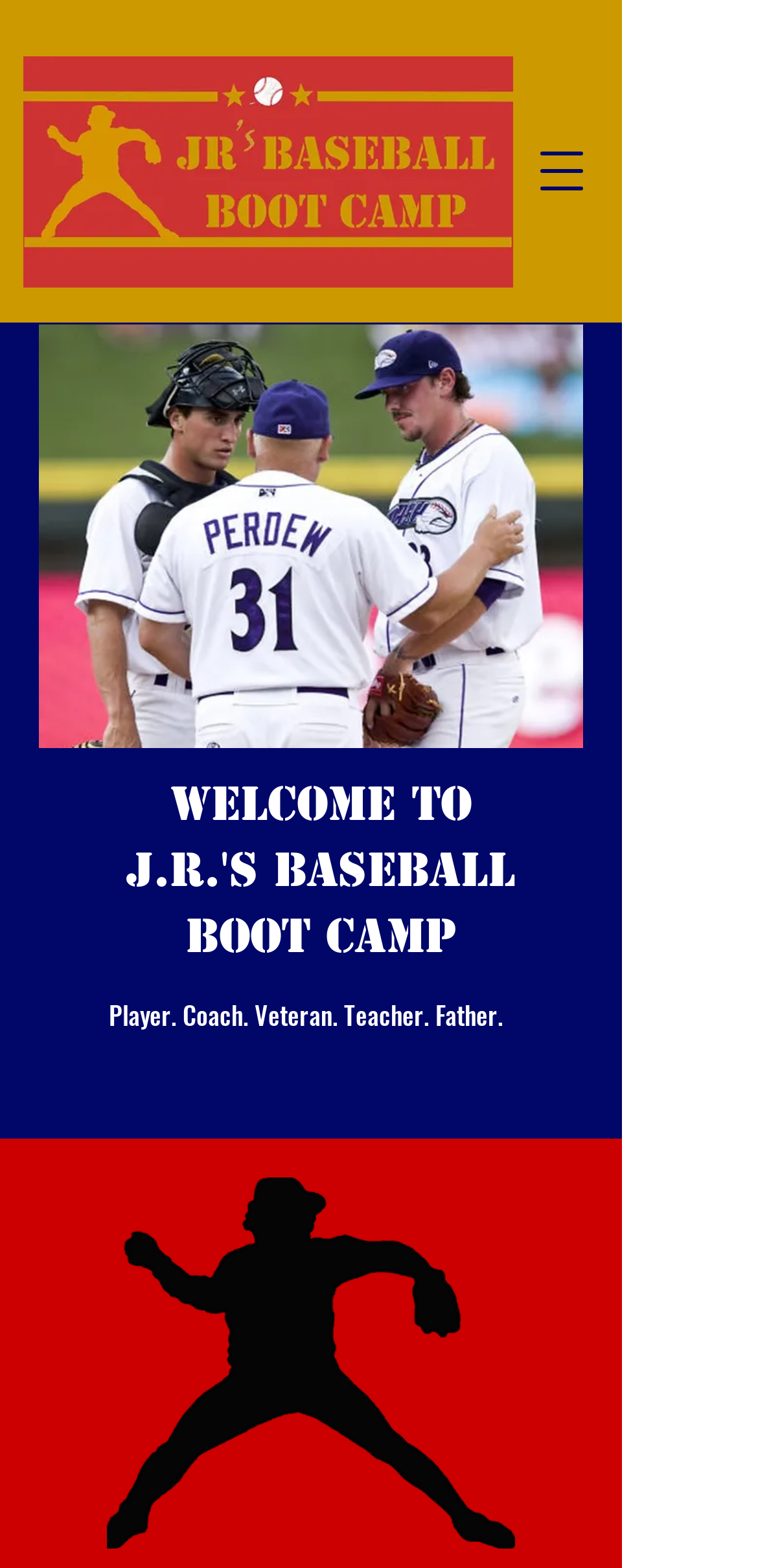Please answer the following question using a single word or phrase: 
What is the logo image filename?

JR LOGO COLOR_edited.jpg